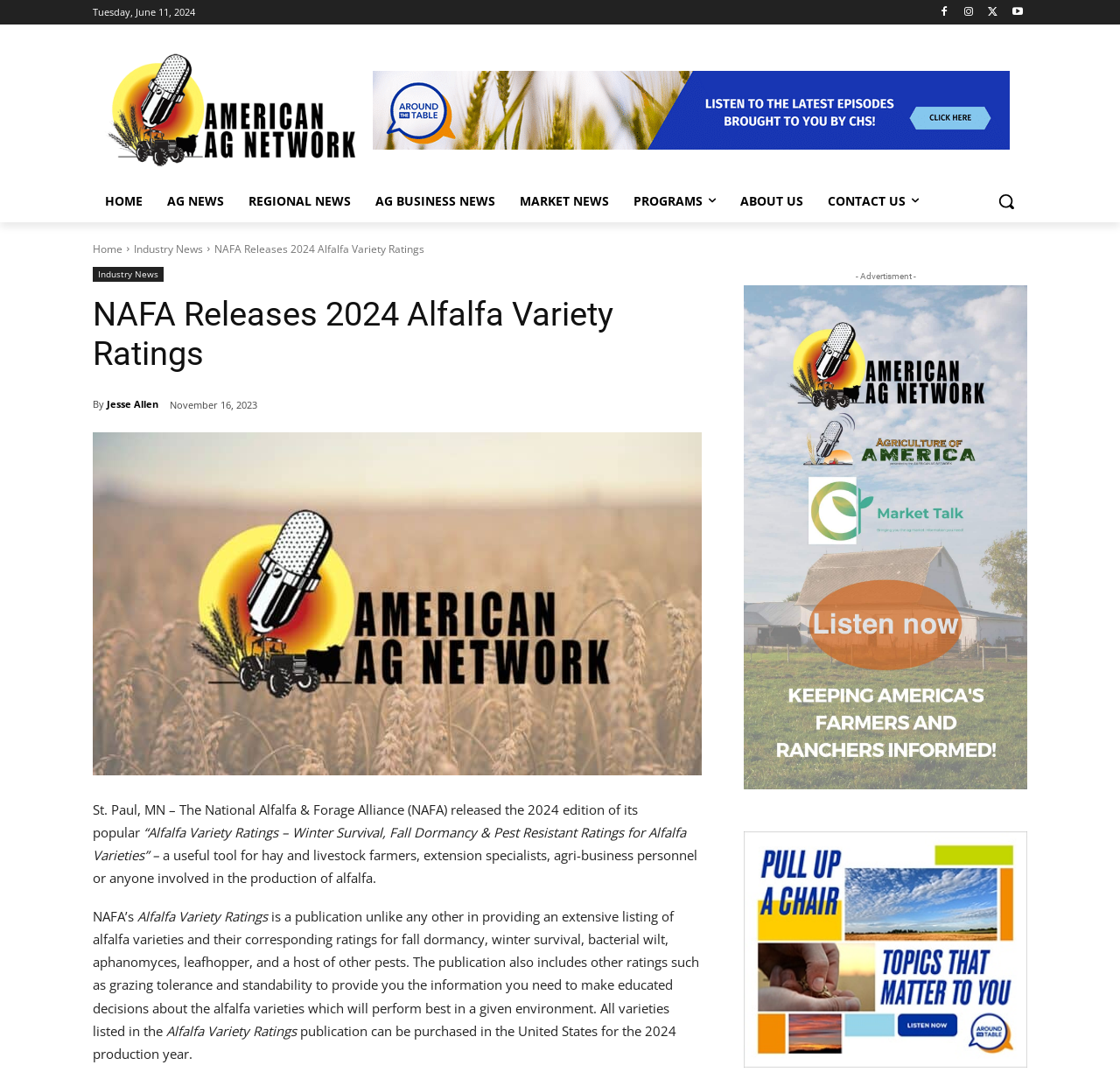Can you pinpoint the bounding box coordinates for the clickable element required for this instruction: "Search for something"? The coordinates should be four float numbers between 0 and 1, i.e., [left, top, right, bottom].

[0.88, 0.167, 0.917, 0.206]